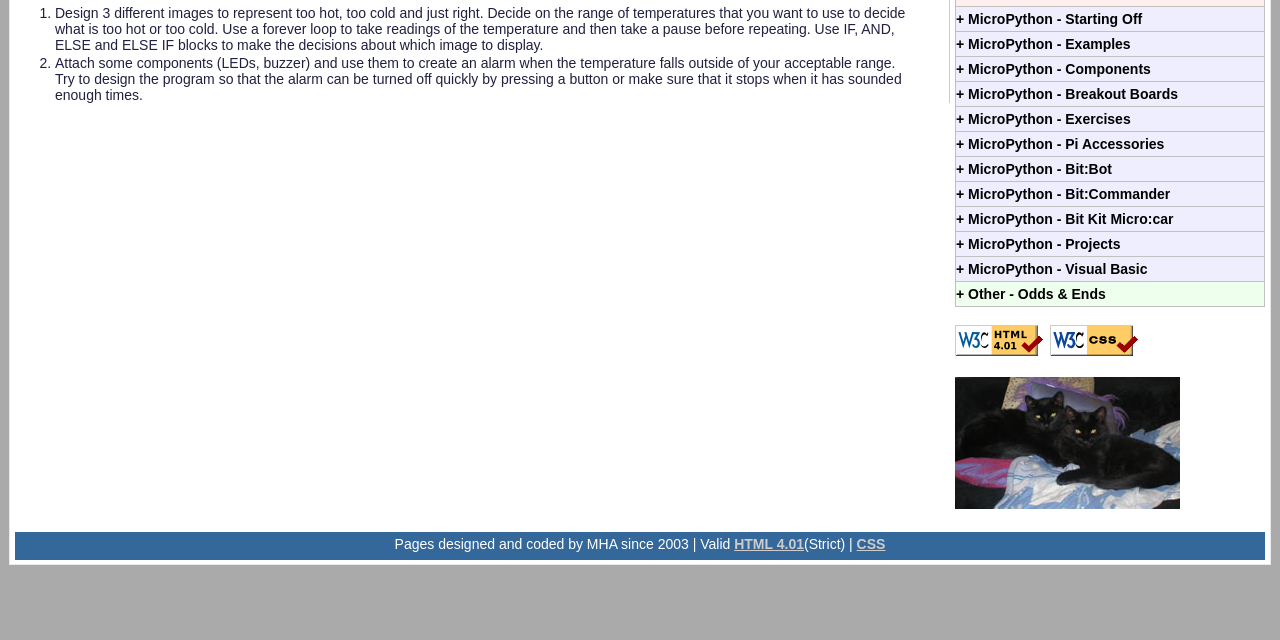Please provide the bounding box coordinate of the region that matches the element description: HTML 4.01. Coordinates should be in the format (top-left x, top-left y, bottom-right x, bottom-right y) and all values should be between 0 and 1.

[0.574, 0.838, 0.628, 0.862]